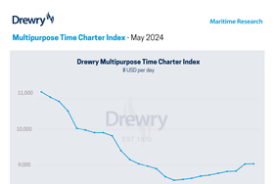What is the purpose of the Drewry Multipurpose Time Charter Index?
Refer to the screenshot and deliver a thorough answer to the question presented.

The purpose of the Drewry Multipurpose Time Charter Index can be inferred from the caption, which states that the data is critical for stakeholders in the shipping industry, providing insight into current market conditions and projections for charter rates.